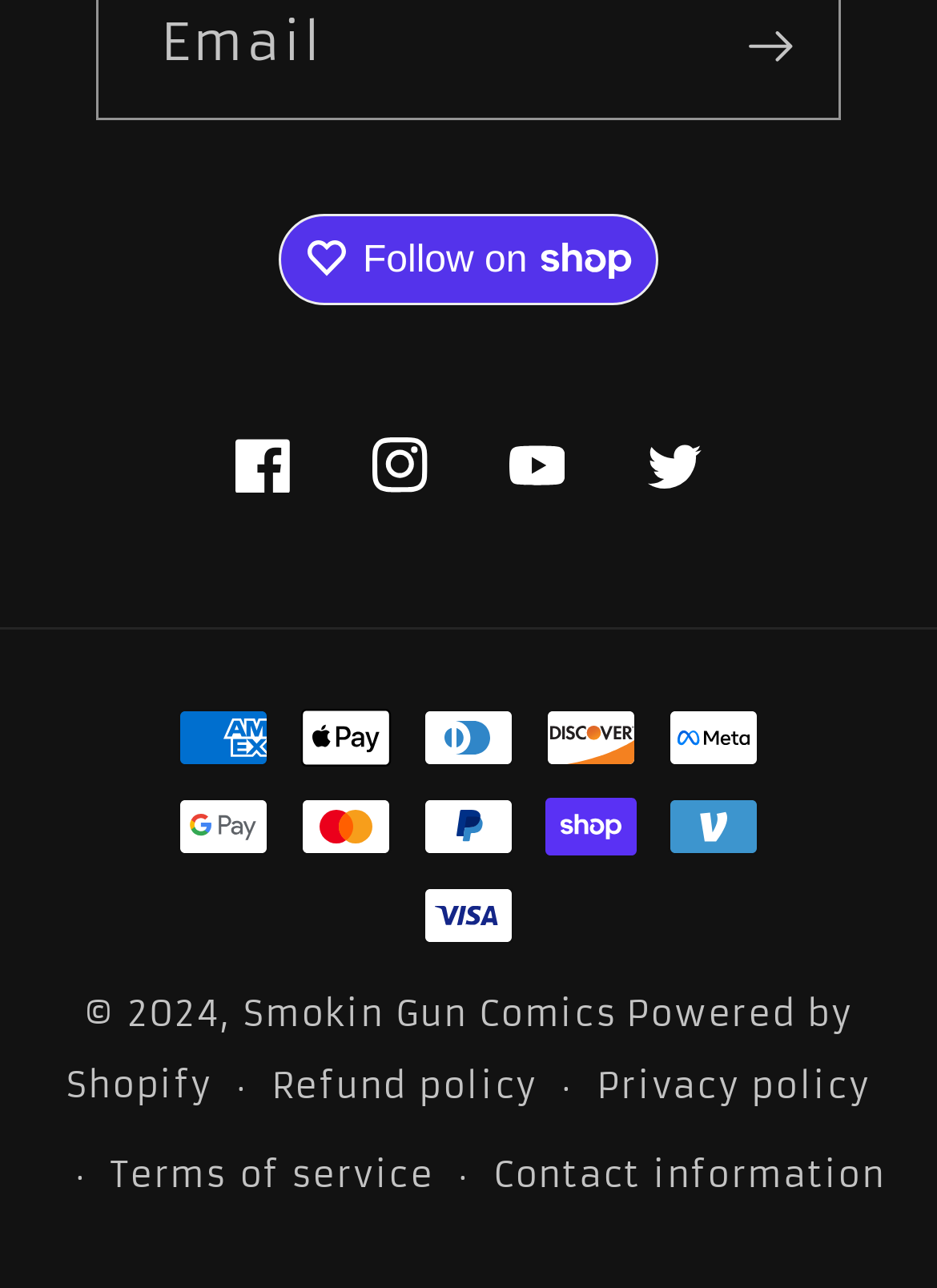Can you pinpoint the bounding box coordinates for the clickable element required for this instruction: "follow on Facebook"? The coordinates should be four float numbers between 0 and 1, i.e., [left, top, right, bottom].

None